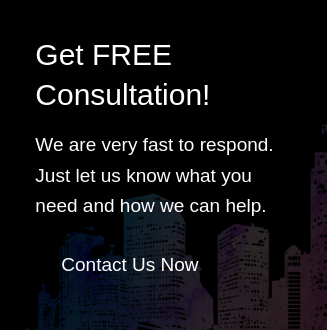What is the tone of the background image?
Look at the image and respond to the question as thoroughly as possible.

The stylized urban skyline in the background of the image reinforces a professional tone, which is fitting for a company that offers services related to structural issues in homes and businesses.